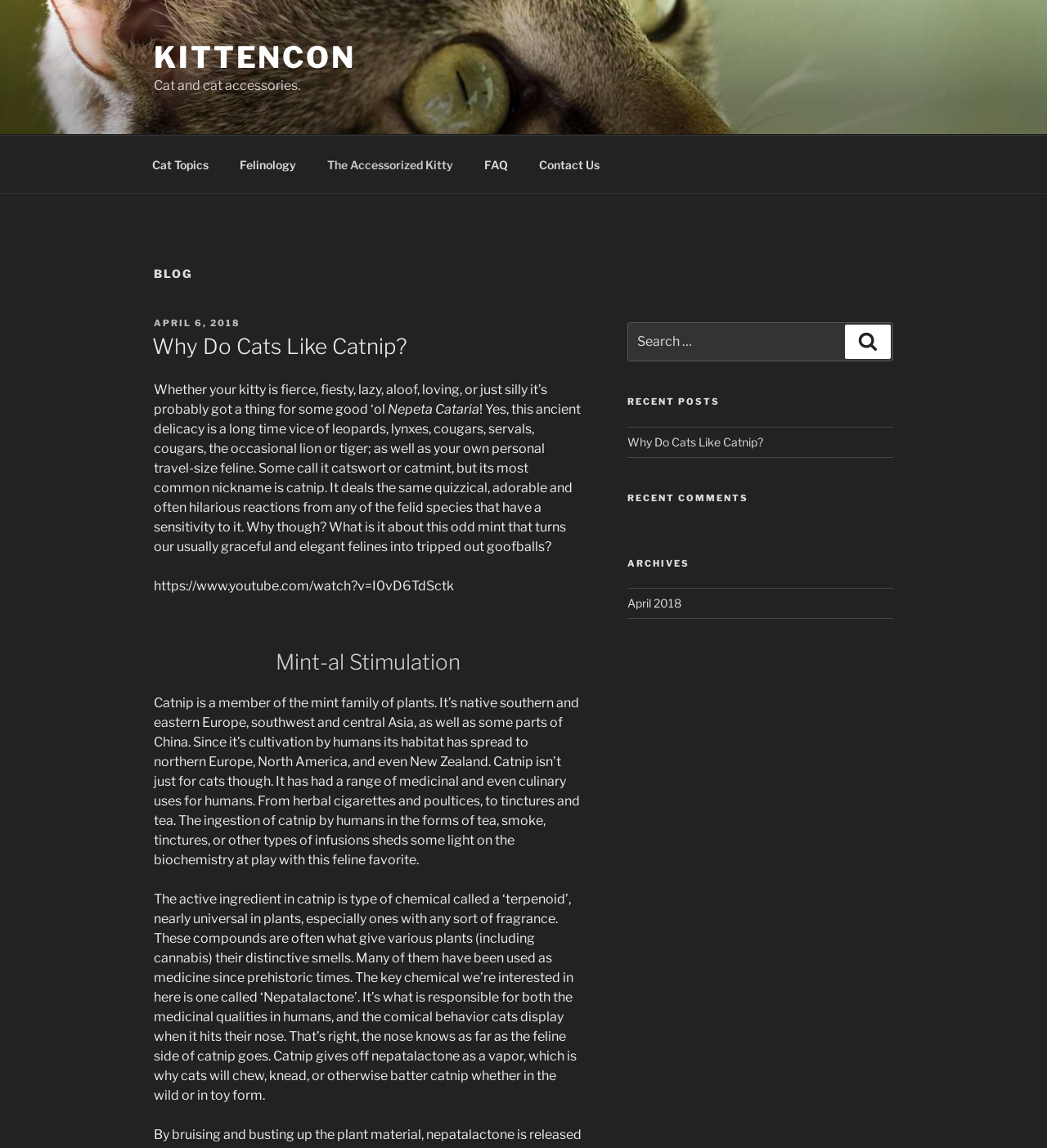What is the title of the recent post mentioned in the sidebar?
Provide a well-explained and detailed answer to the question.

In the blog sidebar, there is a section titled 'Recent Posts' which lists a recent post titled 'Why Do Cats Like Catnip?', which is also the main topic of the blog.